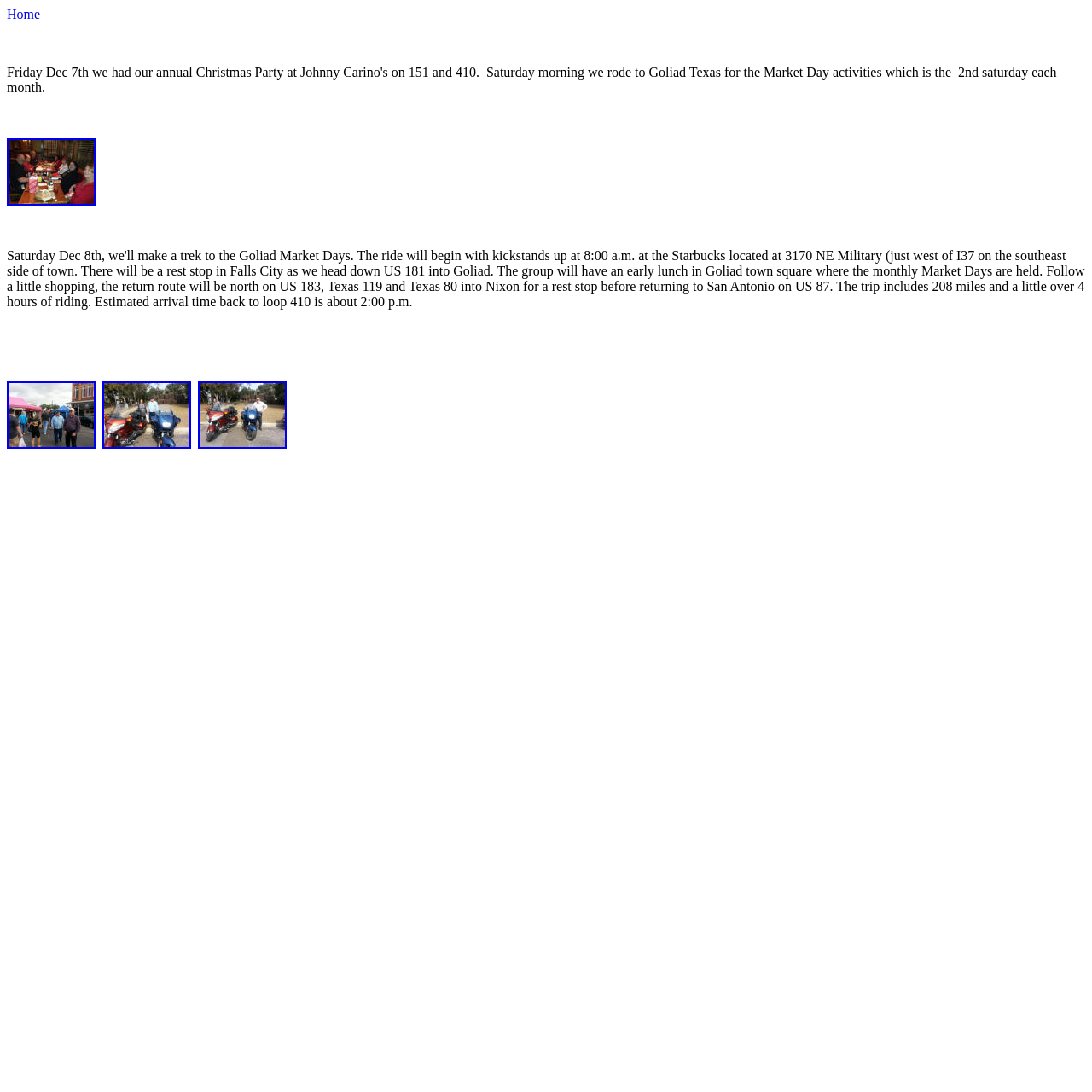Give a one-word or one-phrase response to the question: 
What is the layout of the links on the page?

Horizontal